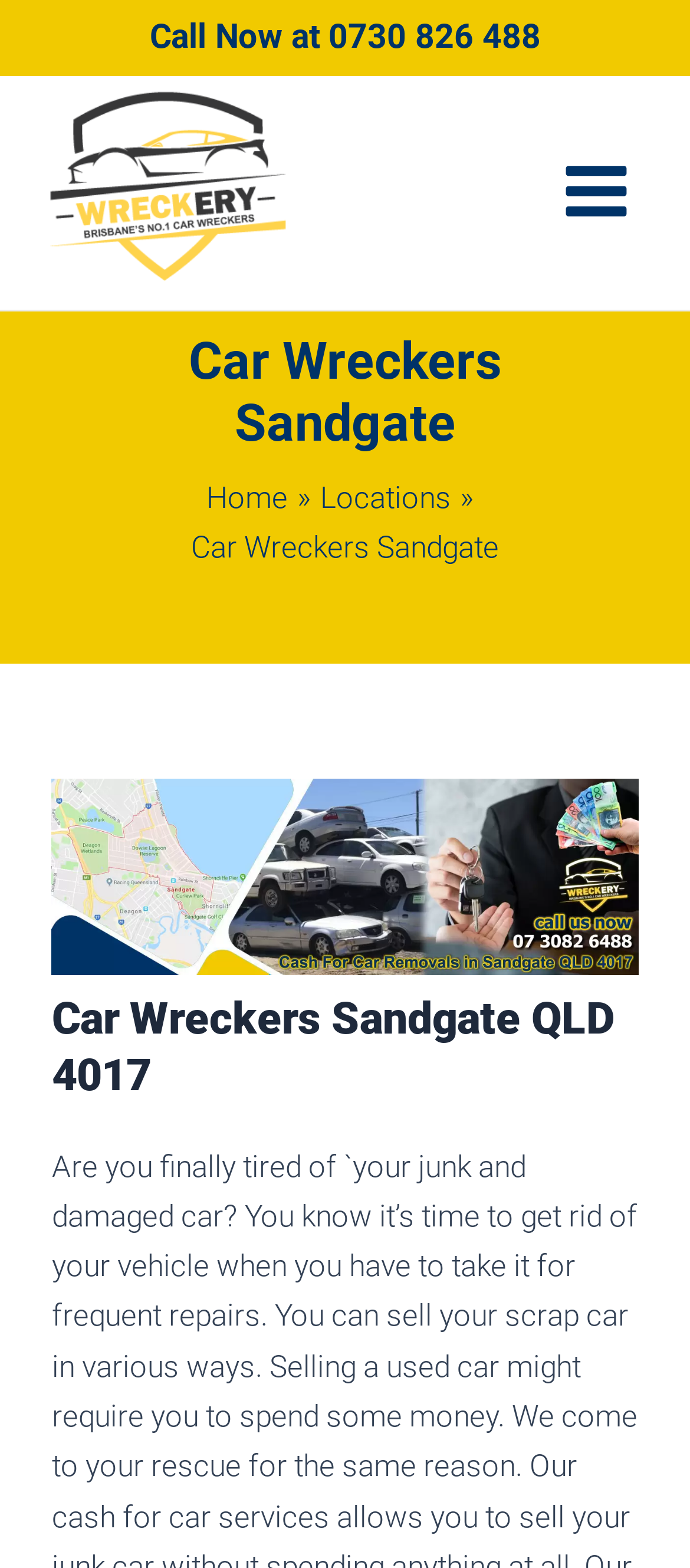Utilize the details in the image to give a detailed response to the question: What is the phone number to call for a free valuation?

I found the phone number by looking at the link 'Call Now at 0730 826 488' which is prominently displayed on the webpage.